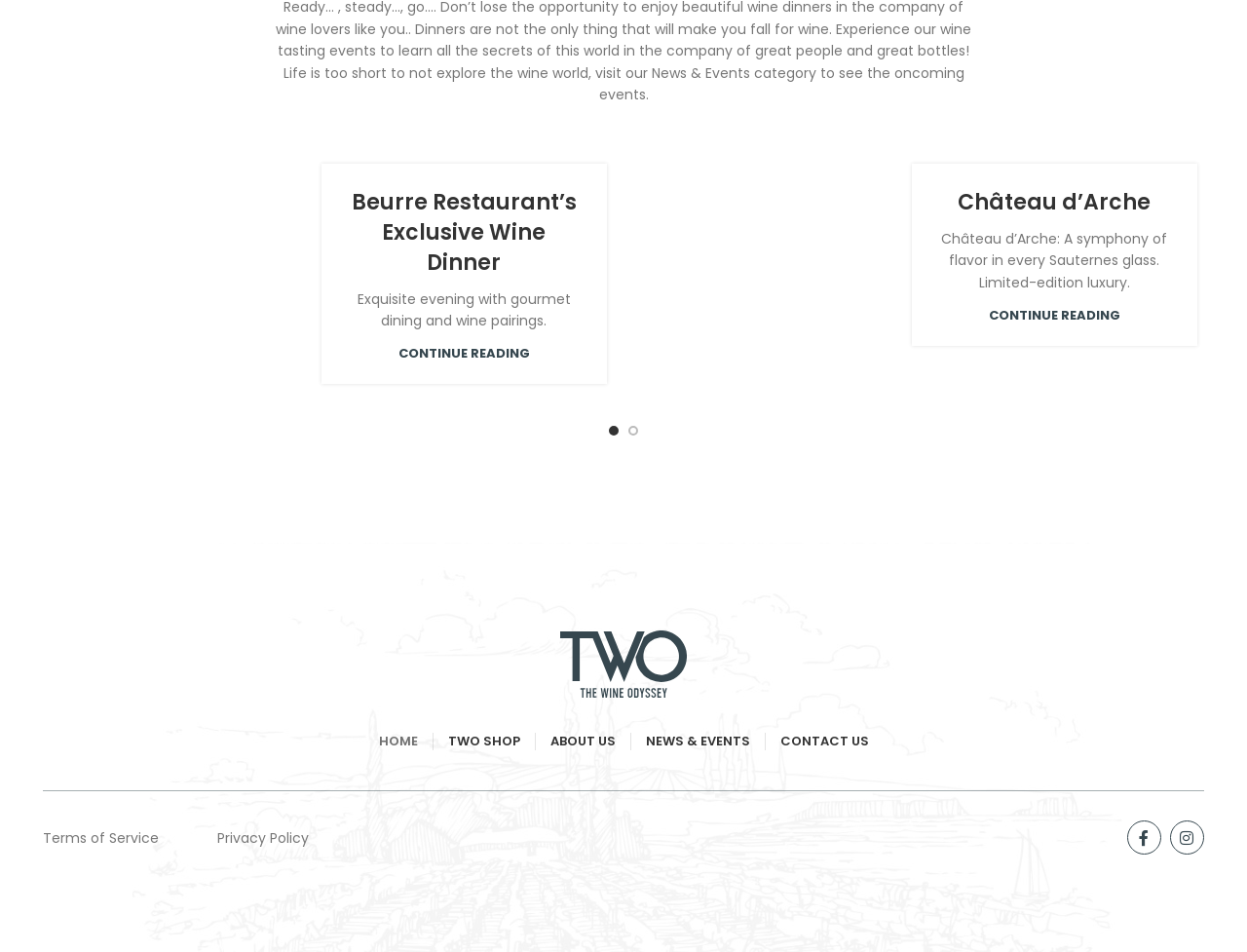Please find the bounding box for the UI component described as follows: "Home".

[0.304, 0.758, 0.335, 0.799]